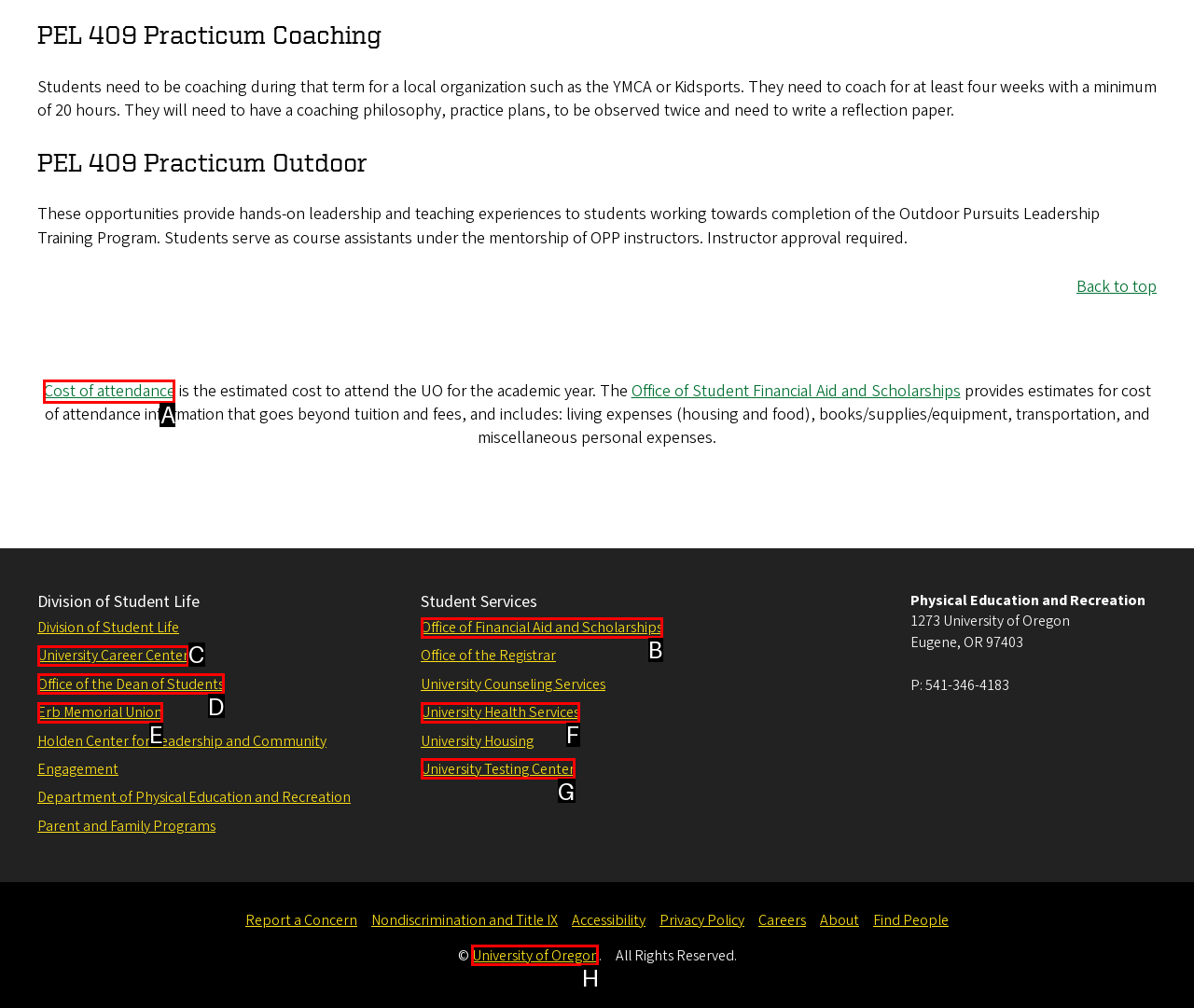Which option best describes: University Testing Center
Respond with the letter of the appropriate choice.

G